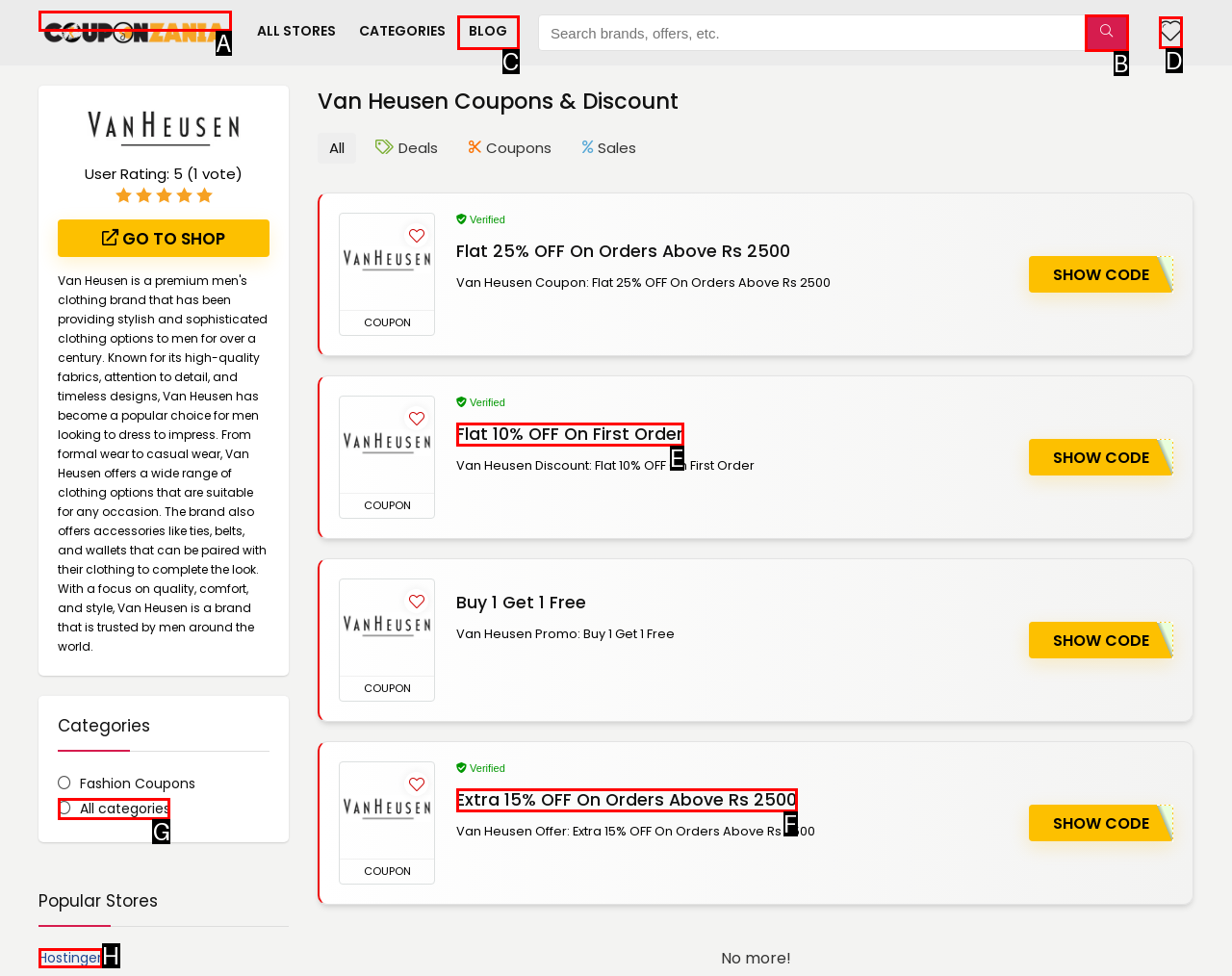Determine the HTML element that aligns with the description: Hostinger
Answer by stating the letter of the appropriate option from the available choices.

H